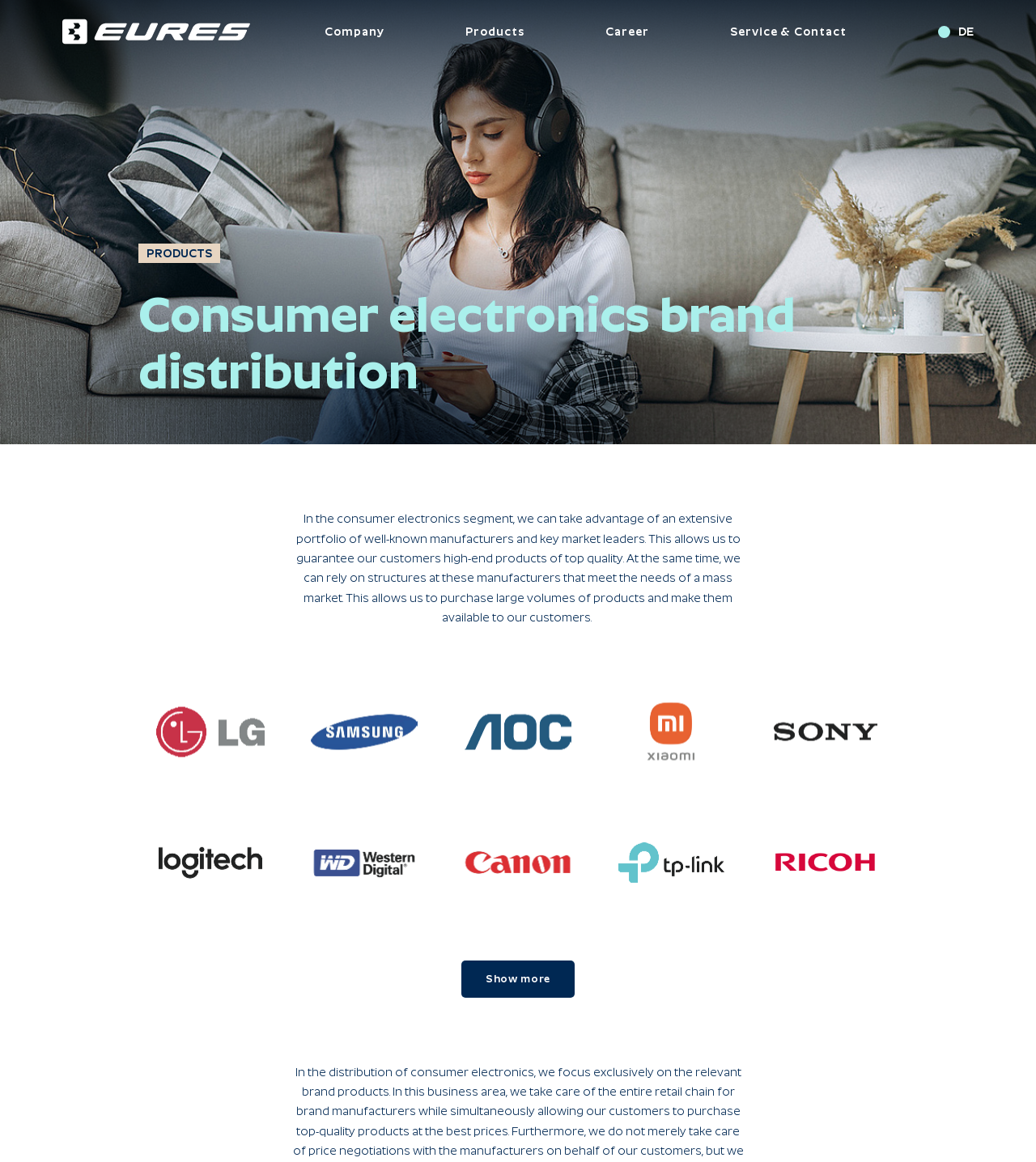Answer this question in one word or a short phrase: What is the language of the webpage?

German